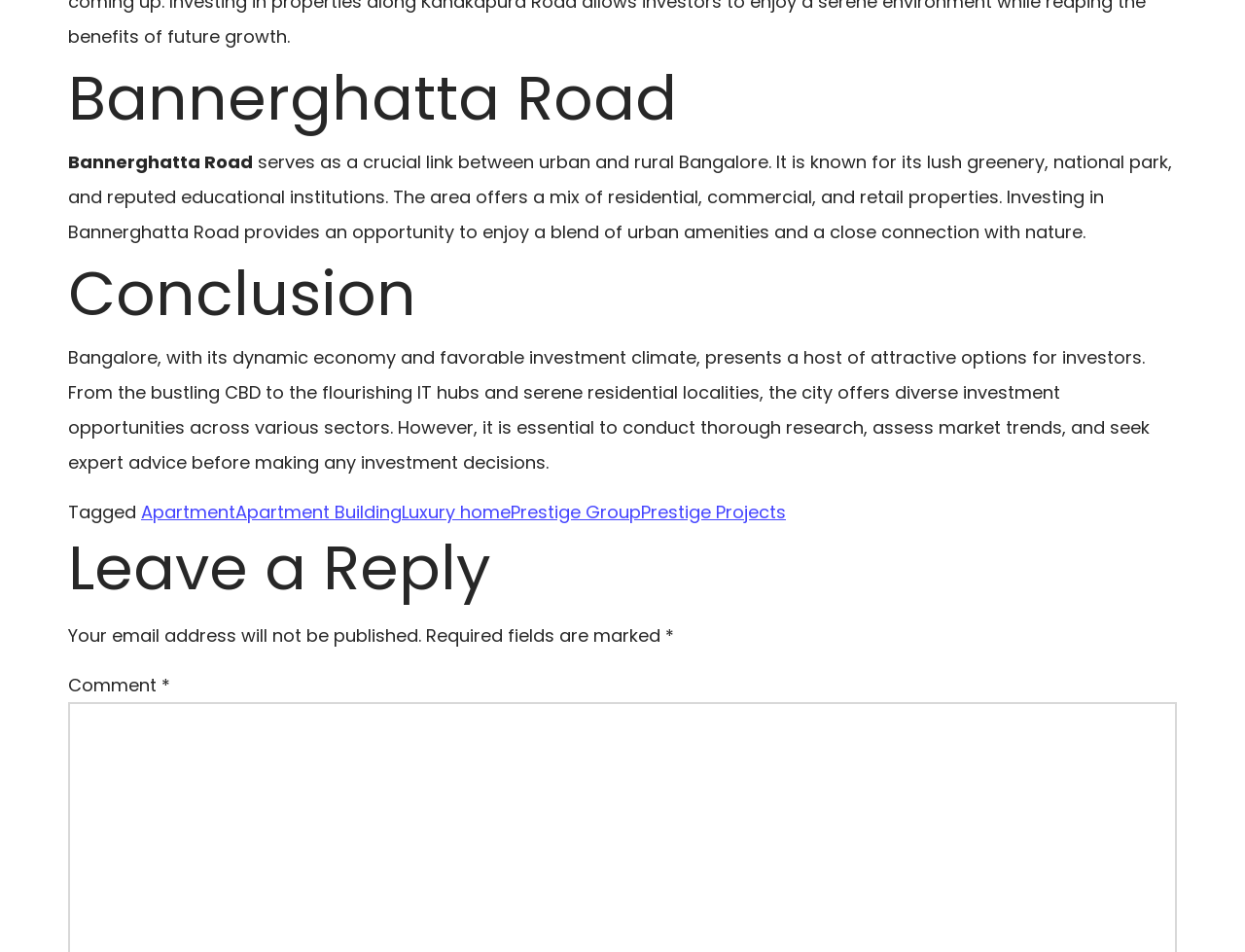Use a single word or phrase to answer the question: What types of properties are available in Bannerghatta Road?

Residential, commercial, and retail